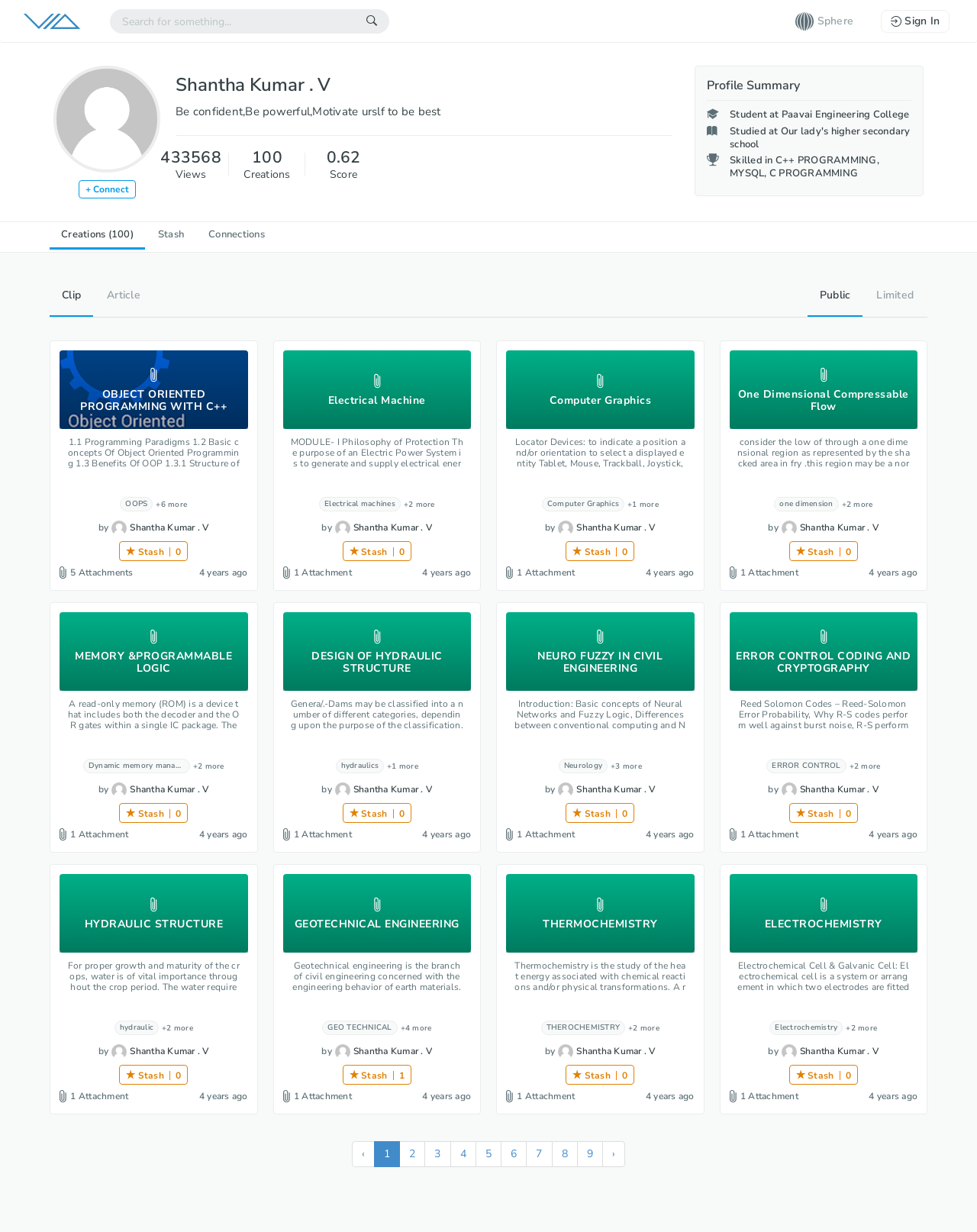Please provide the bounding box coordinates in the format (top-left x, top-left y, bottom-right x, bottom-right y). Remember, all values are floating point numbers between 0 and 1. What is the bounding box coordinate of the region described as: JBoss List Archives

None